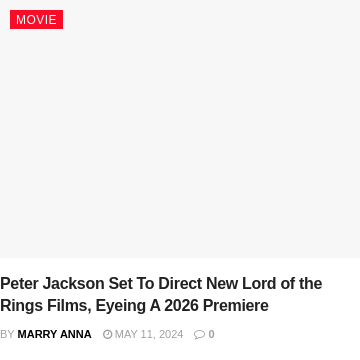Please analyze the image and give a detailed answer to the question:
Under which category is the article section categorized?

The caption states that the section is categorized under the 'MOVIE' category, which emphasizes its relevance to film enthusiasts.